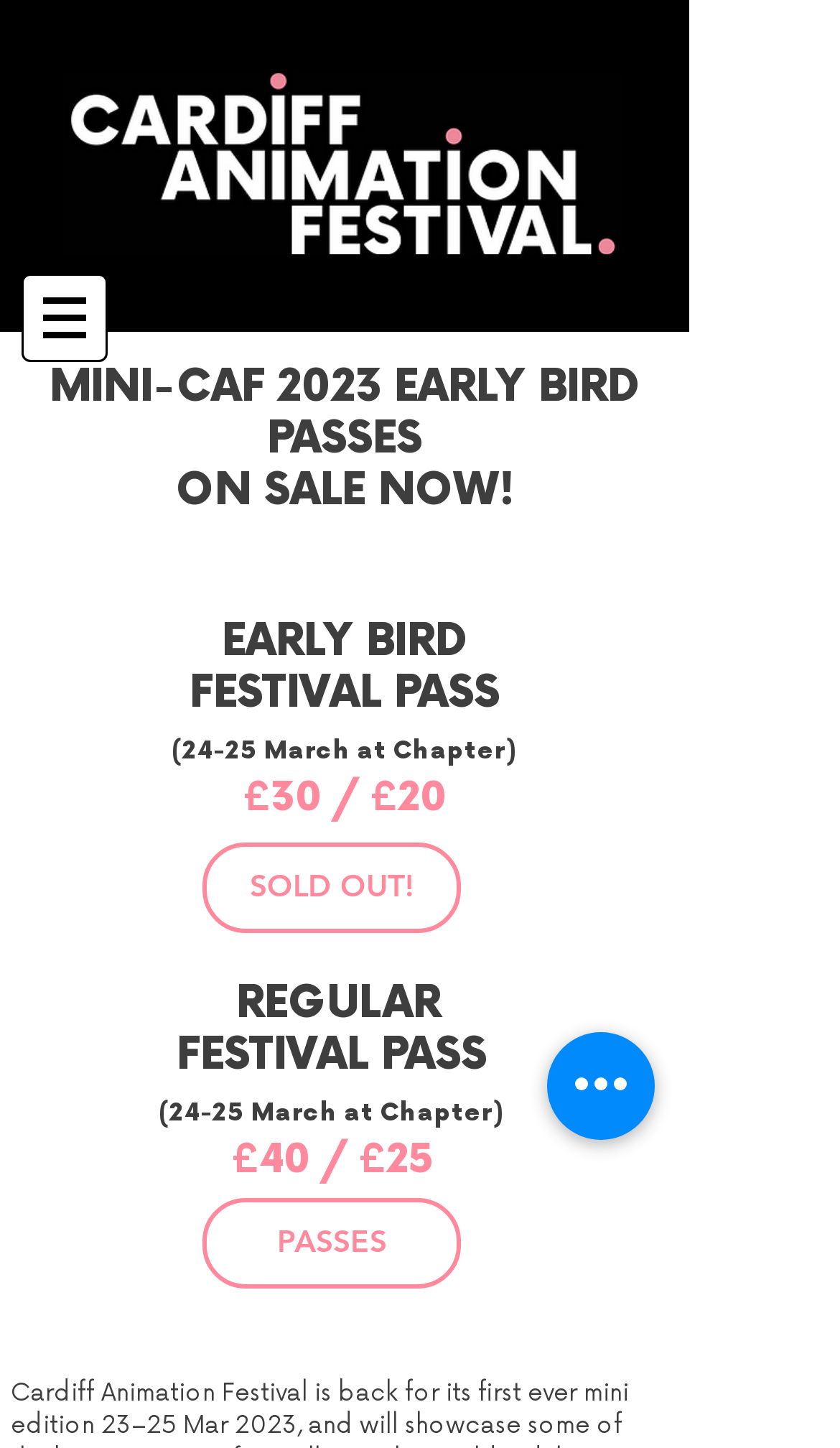Find and provide the bounding box coordinates for the UI element described with: "PASSES".

[0.241, 0.827, 0.549, 0.89]